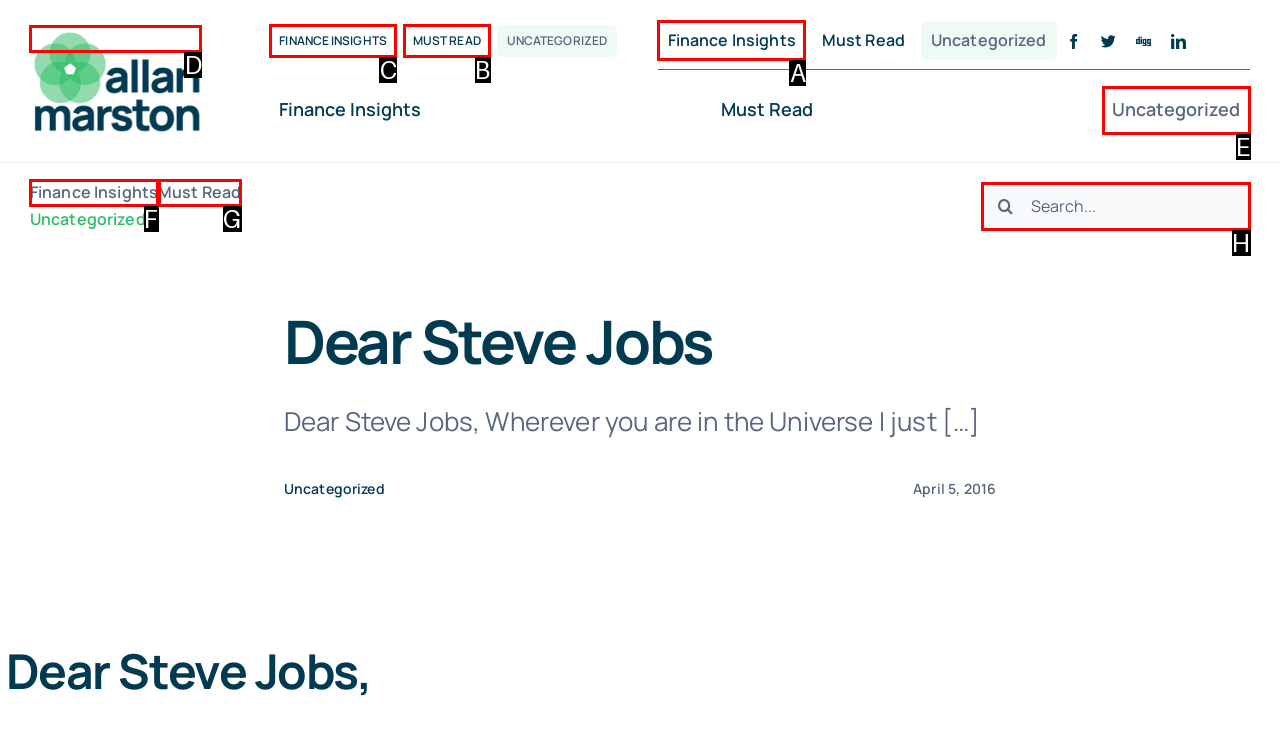Determine the letter of the element to click to accomplish this task: Check the 'Must Read' section. Respond with the letter.

B